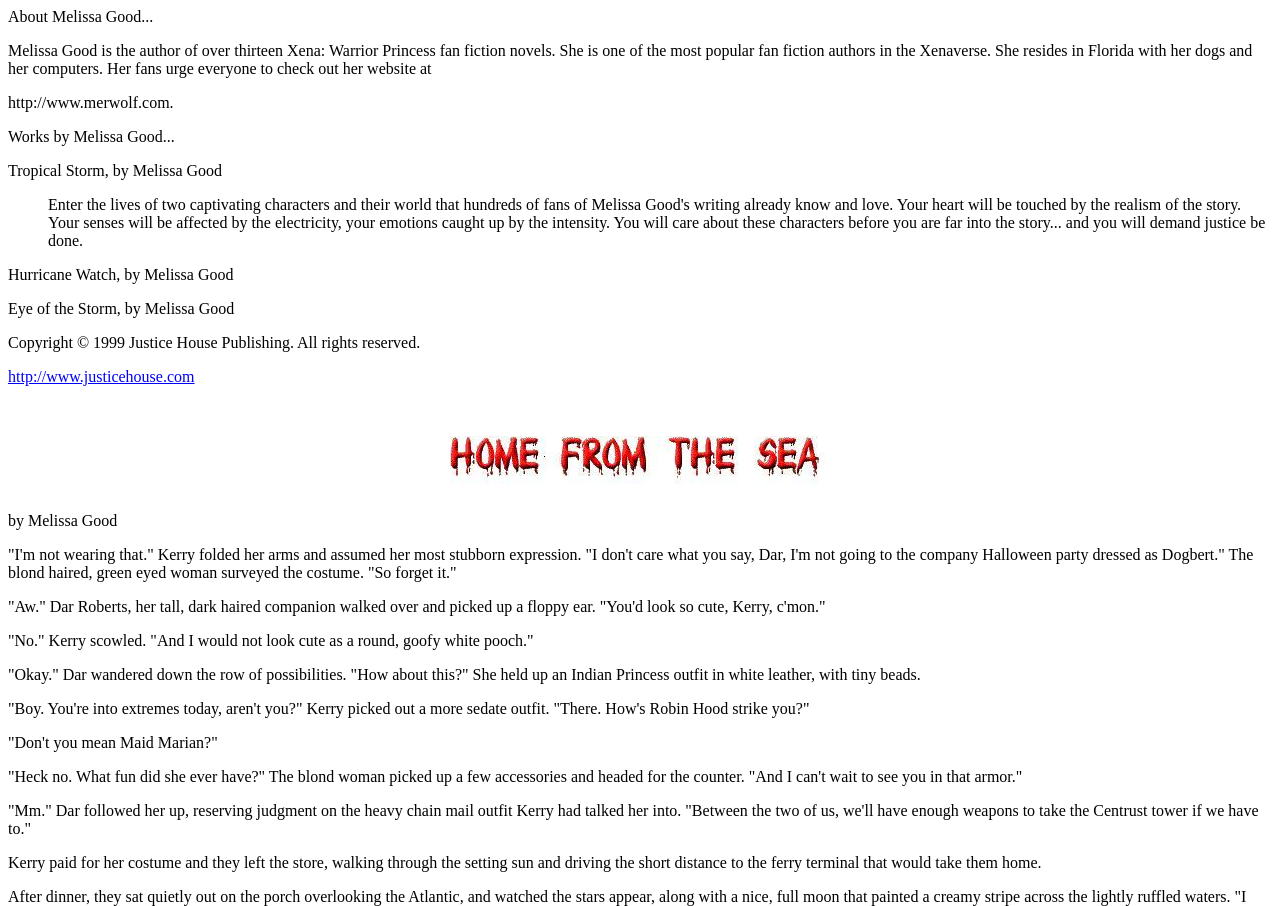Provide a comprehensive caption for the webpage.

The webpage is about Melissa Good, an author of Xena: Warrior Princess fan fiction novels. At the top, there is a brief introduction to Melissa Good, mentioning that she is one of the most popular fan fiction authors in the Xenaverse and resides in Florida. Below this introduction, there is a link to her website.

Following this, there is a section titled "Works by Melissa Good..." which lists three of her novels: "Tropical Storm", "Hurricane Watch", and "Eye of the Storm". Each novel title is listed on a separate line.

At the bottom of the page, there is a copyright notice stating "Copyright © 1999 Justice House Publishing. All rights reserved." Next to this, there is a link to the Justice House Publishing website.

The majority of the page is dedicated to an excerpt from one of Melissa Good's novels. The excerpt is a conversation between two characters, Kerry and Dar, discussing Halloween costumes. The conversation is several paragraphs long and takes up most of the page.